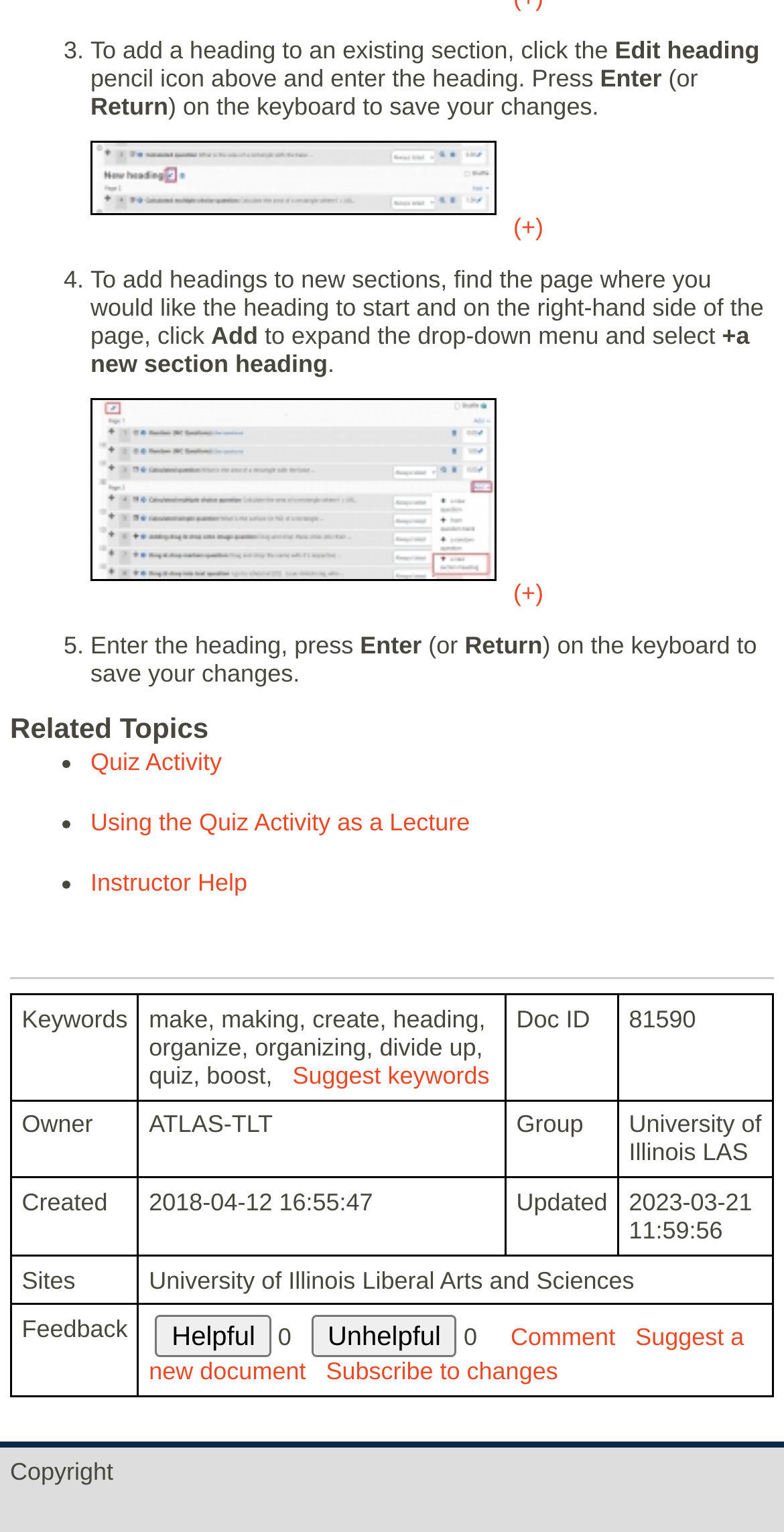What is the purpose of clicking the pencil icon?
Answer the question with a single word or phrase derived from the image.

Edit heading